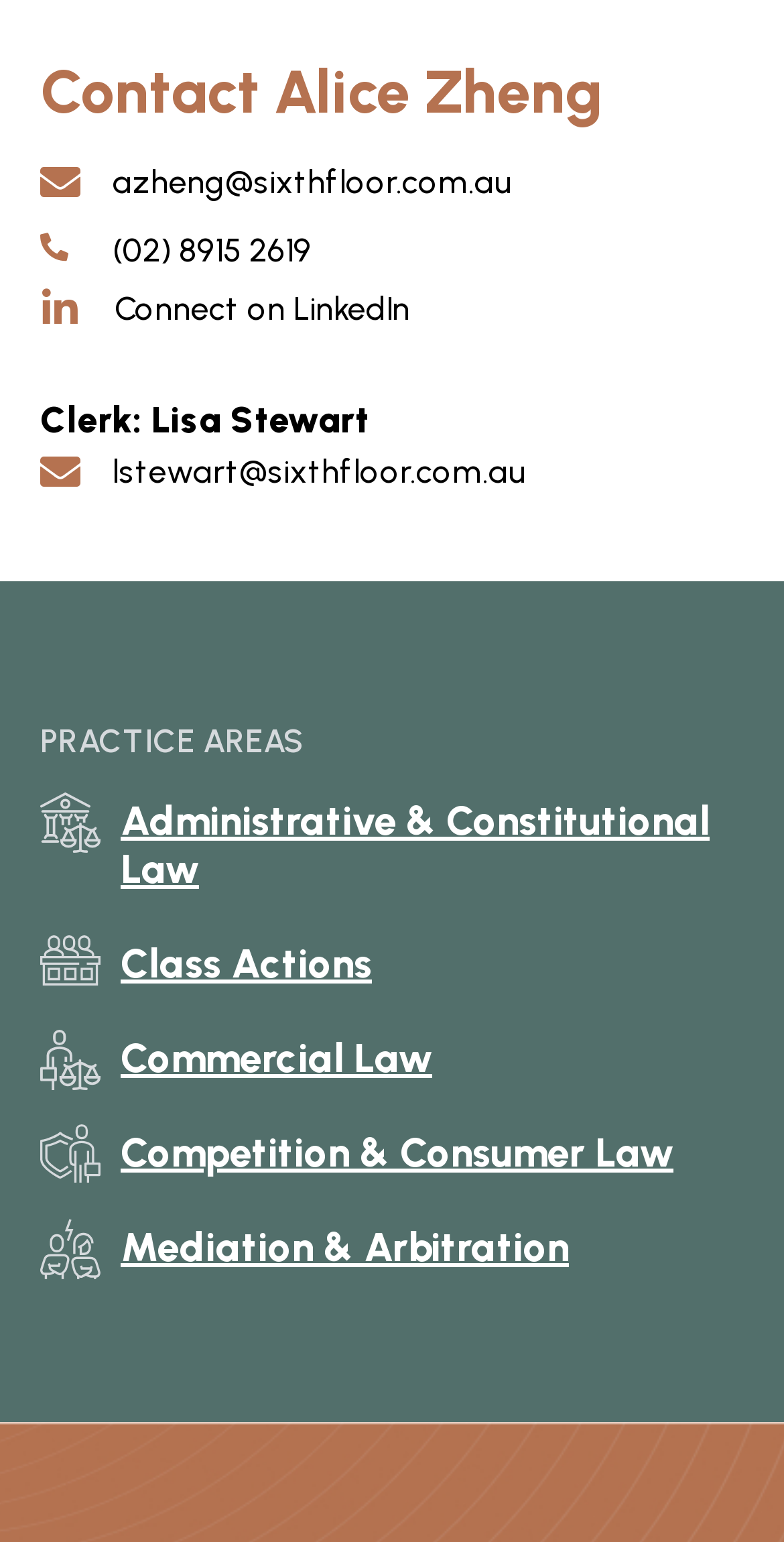Locate the bounding box coordinates of the clickable area needed to fulfill the instruction: "Call (02) 8915 2619".

[0.144, 0.15, 0.397, 0.175]